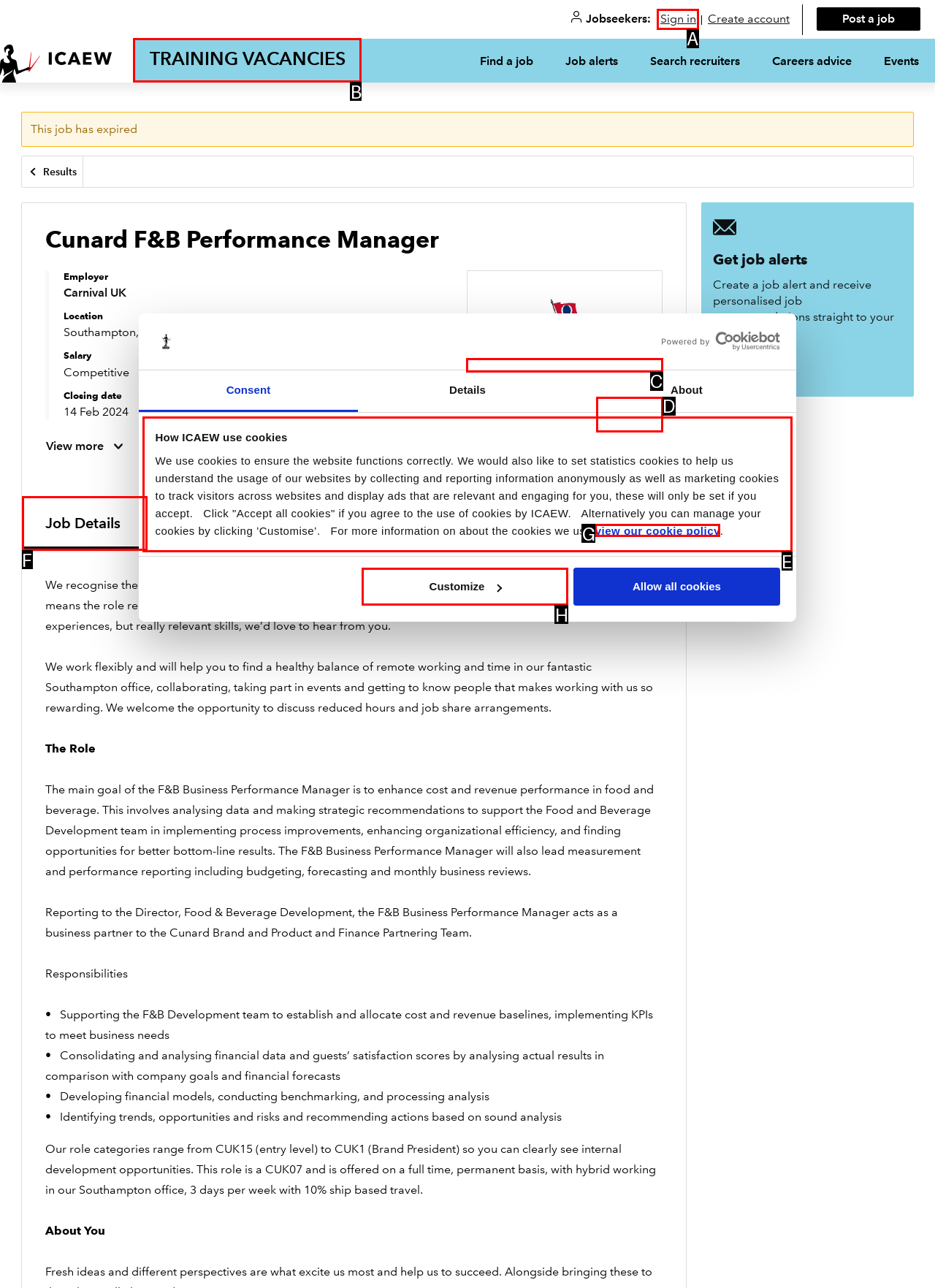Tell me which one HTML element best matches the description: Customize
Answer with the option's letter from the given choices directly.

H